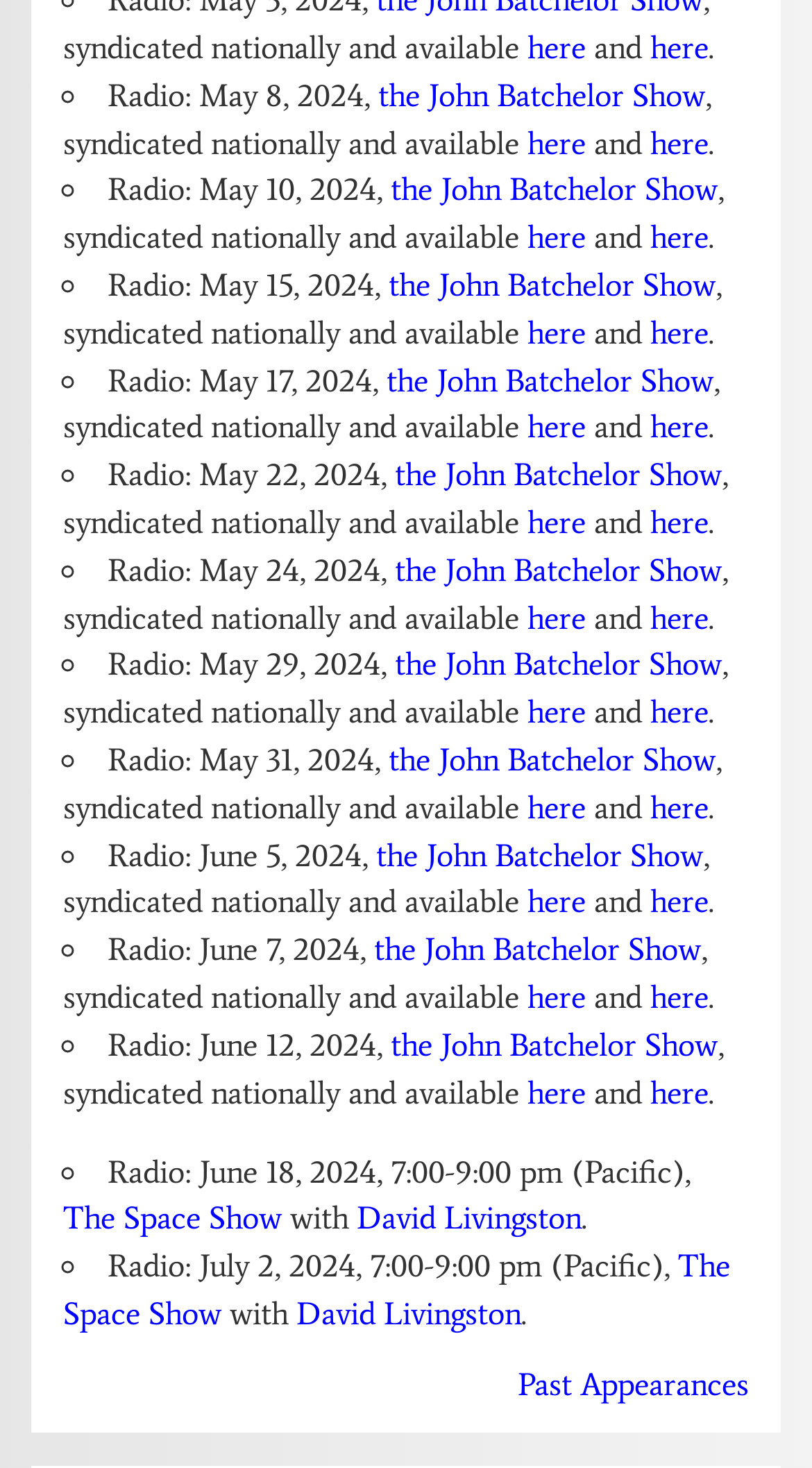With reference to the screenshot, provide a detailed response to the question below:
Is the radio show available nationally?

I found the answer by looking at the repeated pattern of 'Radio: <date>, <radio show name>, syndicated nationally and available' and identifying the phrase 'syndicated nationally and available' which implies that the radio show is available nationally.